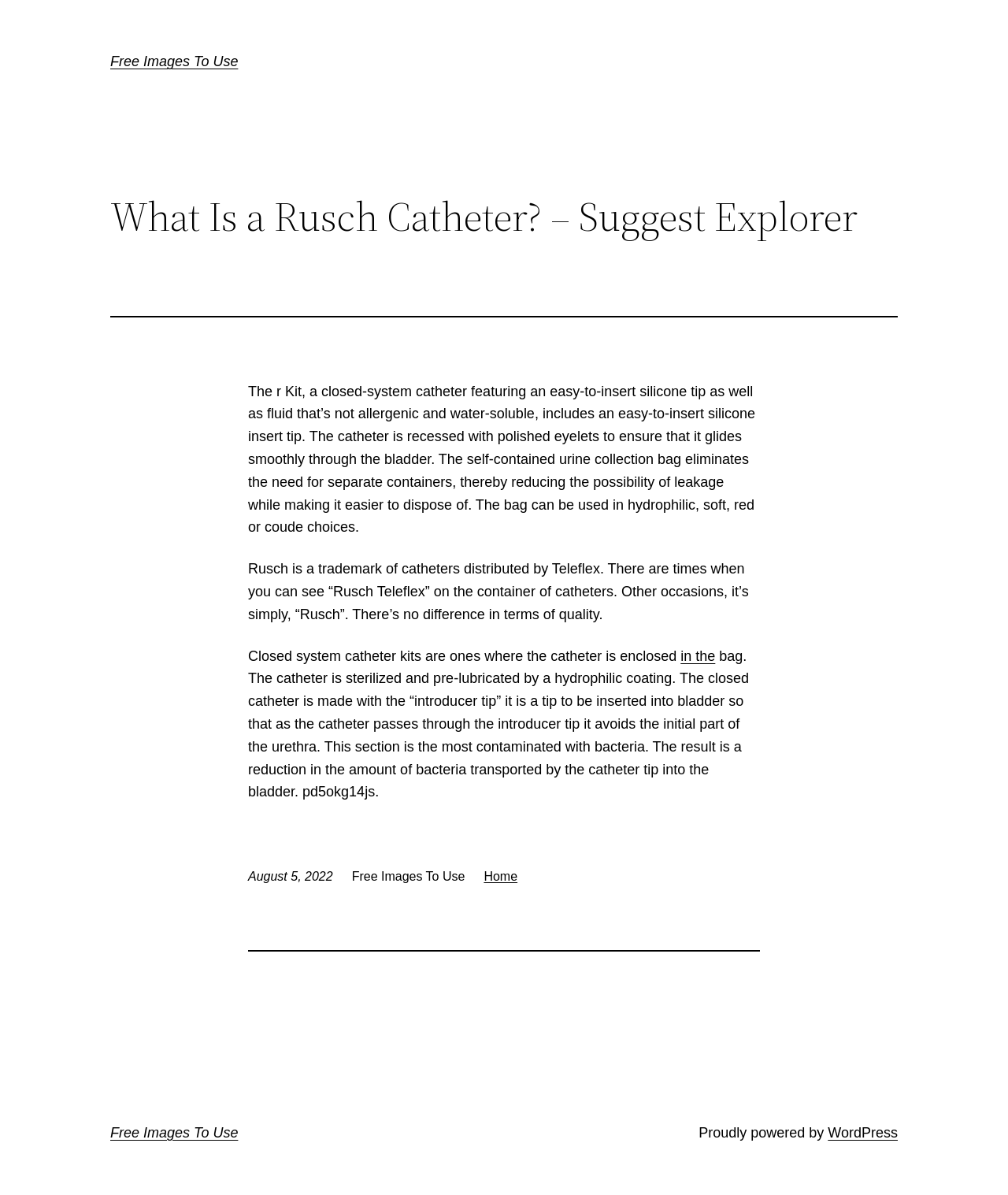Using the element description Free Images To Use, predict the bounding box coordinates for the UI element. Provide the coordinates in (top-left x, top-left y, bottom-right x, bottom-right y) format with values ranging from 0 to 1.

[0.109, 0.045, 0.236, 0.058]